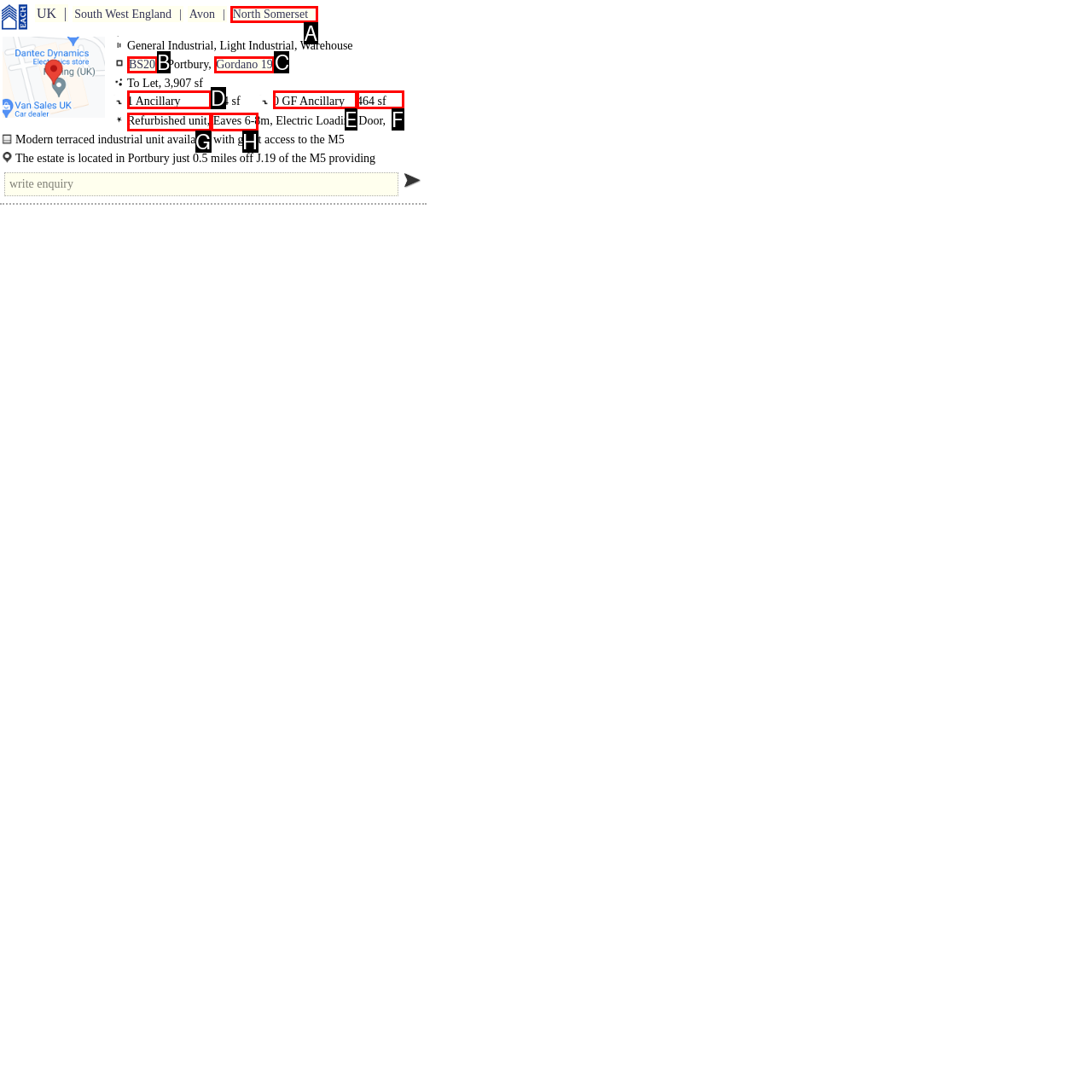Given the description: Gordano 19, pick the option that matches best and answer with the corresponding letter directly.

C